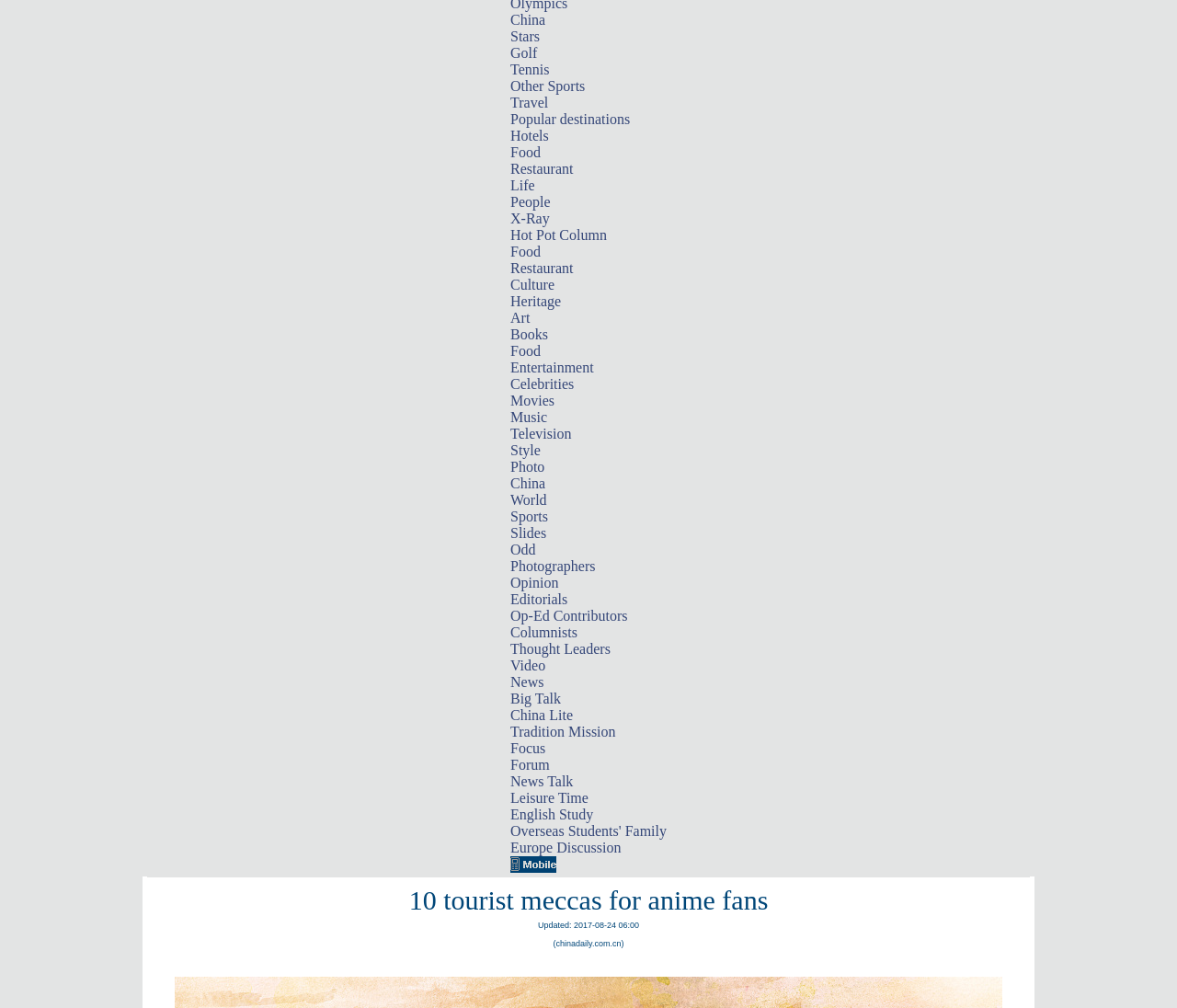Bounding box coordinates should be in the format (top-left x, top-left y, bottom-right x, bottom-right y) and all values should be floating point numbers between 0 and 1. Determine the bounding box coordinate for the UI element described as: Overseas Students' Family

[0.434, 0.817, 0.566, 0.832]